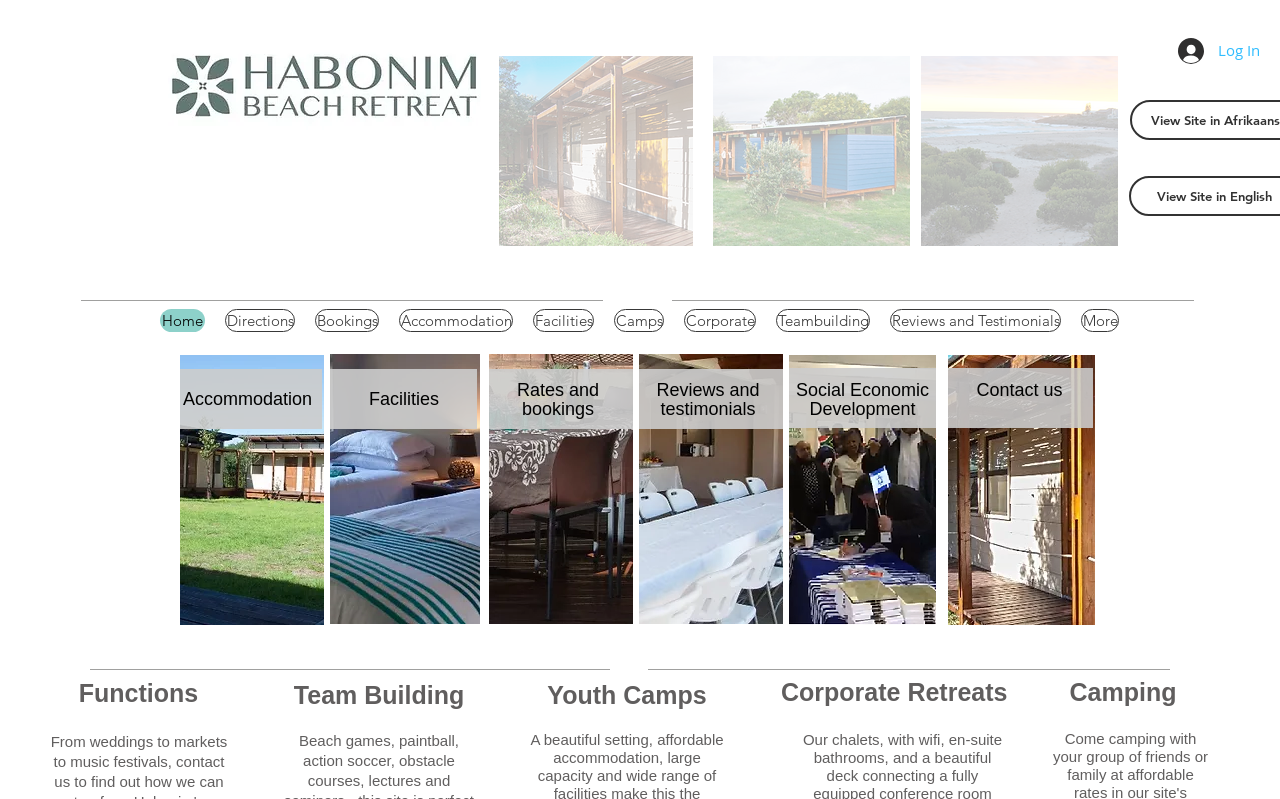What is the purpose of the 'Log In' button?
Give a detailed and exhaustive answer to the question.

The 'Log In' button is likely used to allow users to log in to their accounts on the website, possibly to access booking information or other personalized features.